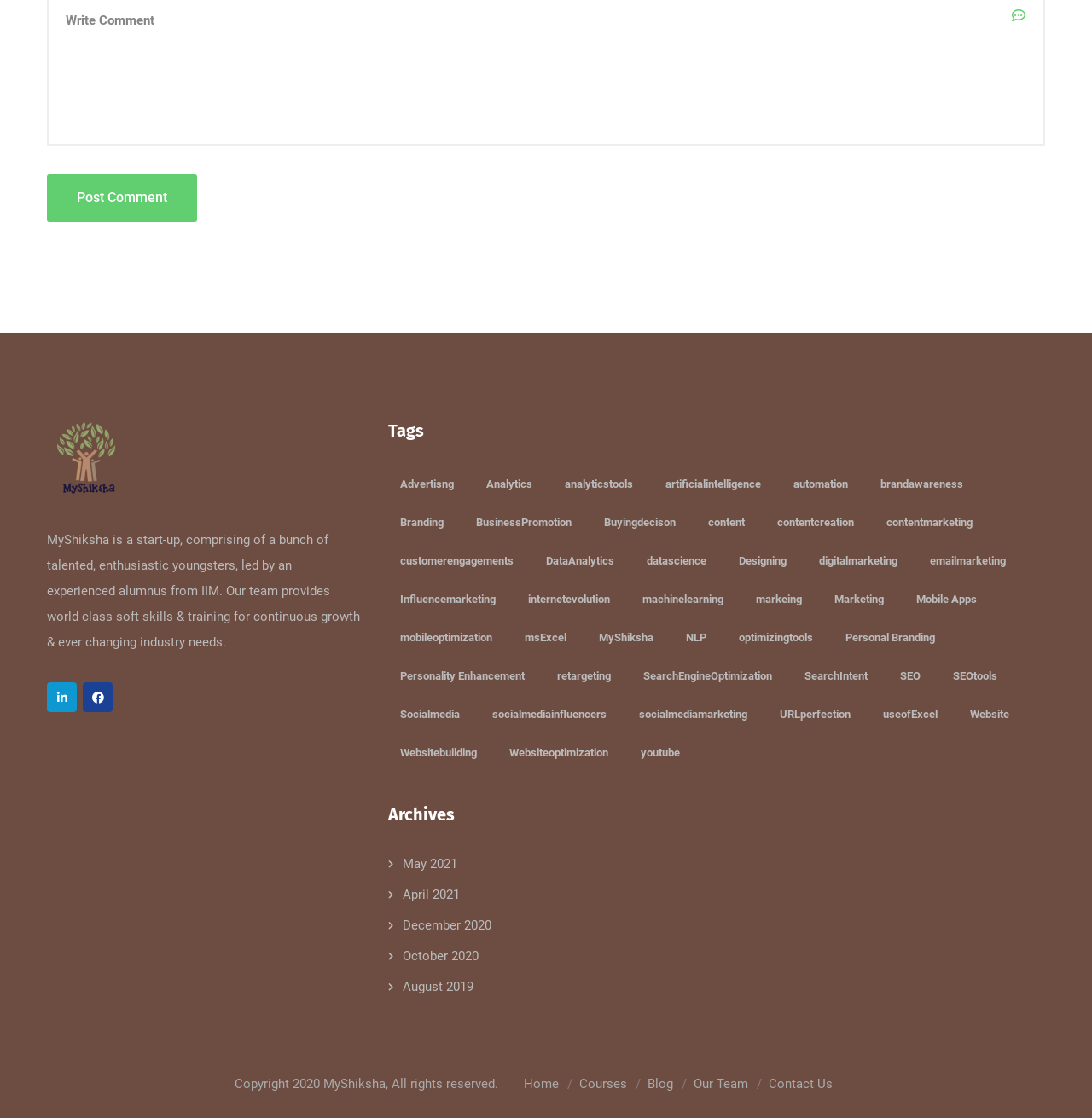Please find the bounding box coordinates of the element that you should click to achieve the following instruction: "Click the 'Post Comment' button". The coordinates should be presented as four float numbers between 0 and 1: [left, top, right, bottom].

[0.043, 0.156, 0.18, 0.198]